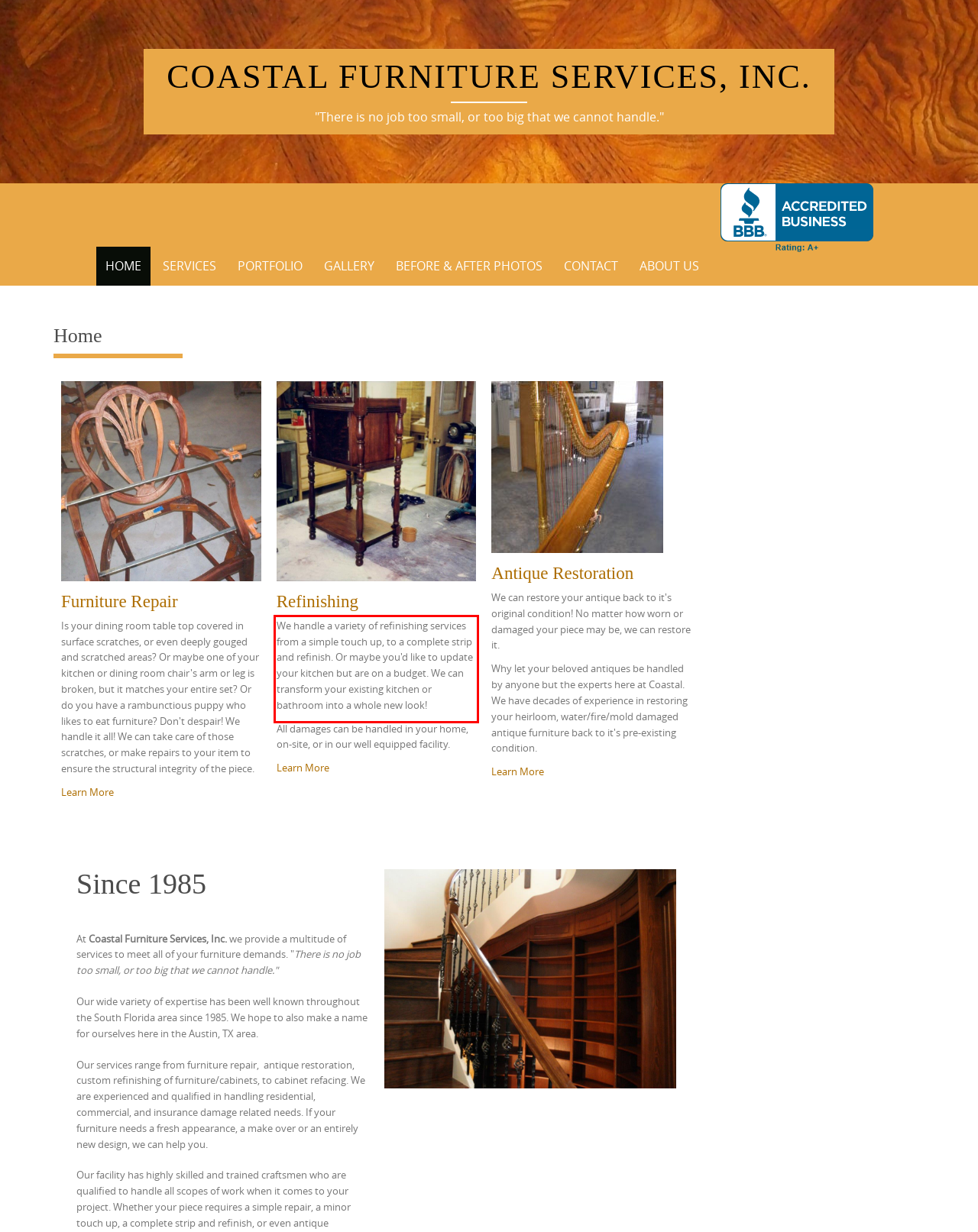Please perform OCR on the text content within the red bounding box that is highlighted in the provided webpage screenshot.

We handle a variety of refinishing services from a simple touch up, to a complete strip and refinish. Or maybe you'd like to update your kitchen but are on a budget. We can transform your existing kitchen or bathroom into a whole new look!